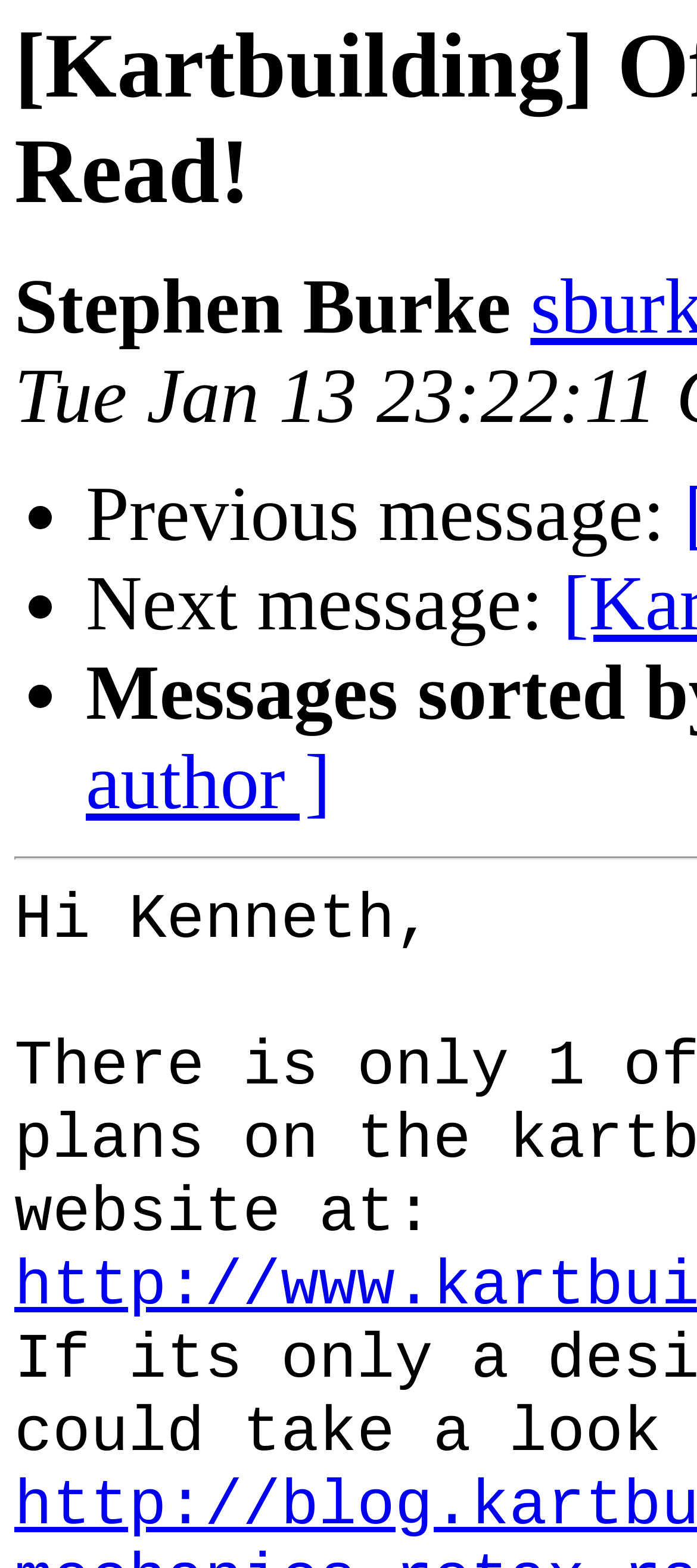Can you extract the headline from the webpage for me?

[Kartbuilding] Off-Road Go Kart-Please Read!